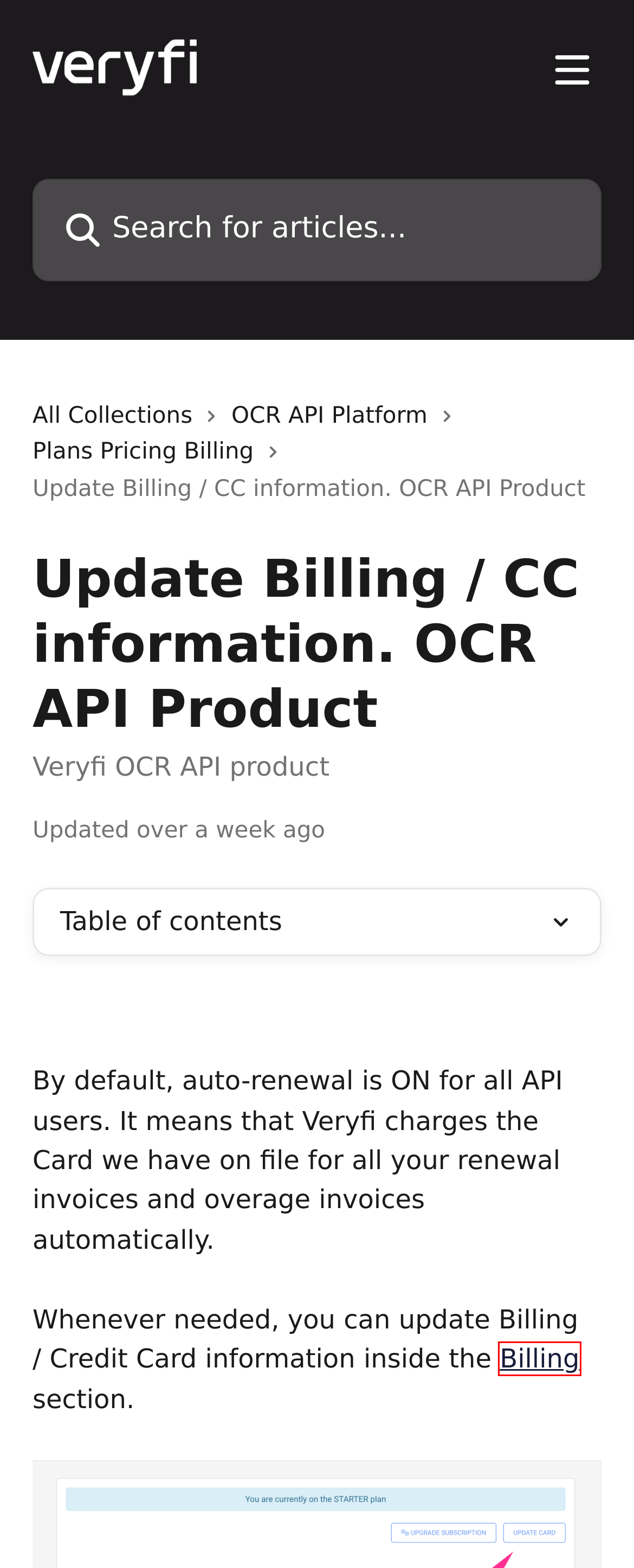Examine the screenshot of a webpage with a red bounding box around an element. Then, select the webpage description that best represents the new page after clicking the highlighted element. Here are the descriptions:
A. Plans Pricing Billing | Veryfi, Inc. Help Center
B. Schedule a Complimentary 1:1 Demo » Veryfi
C. What are the Plans & Prices for OCR API? | Veryfi, Inc. Help Center
D. Login - Veryfi Hub
E. Dart SDK: for Veryfi OCR API | Veryfi, Inc. Help Center
F. Veryfi » OCR API for Invoice & Receipt Data Extraction (Recommended)‎
G. OCR API Platform  | Veryfi, Inc. Help Center
H. Resources » Veryfi

D